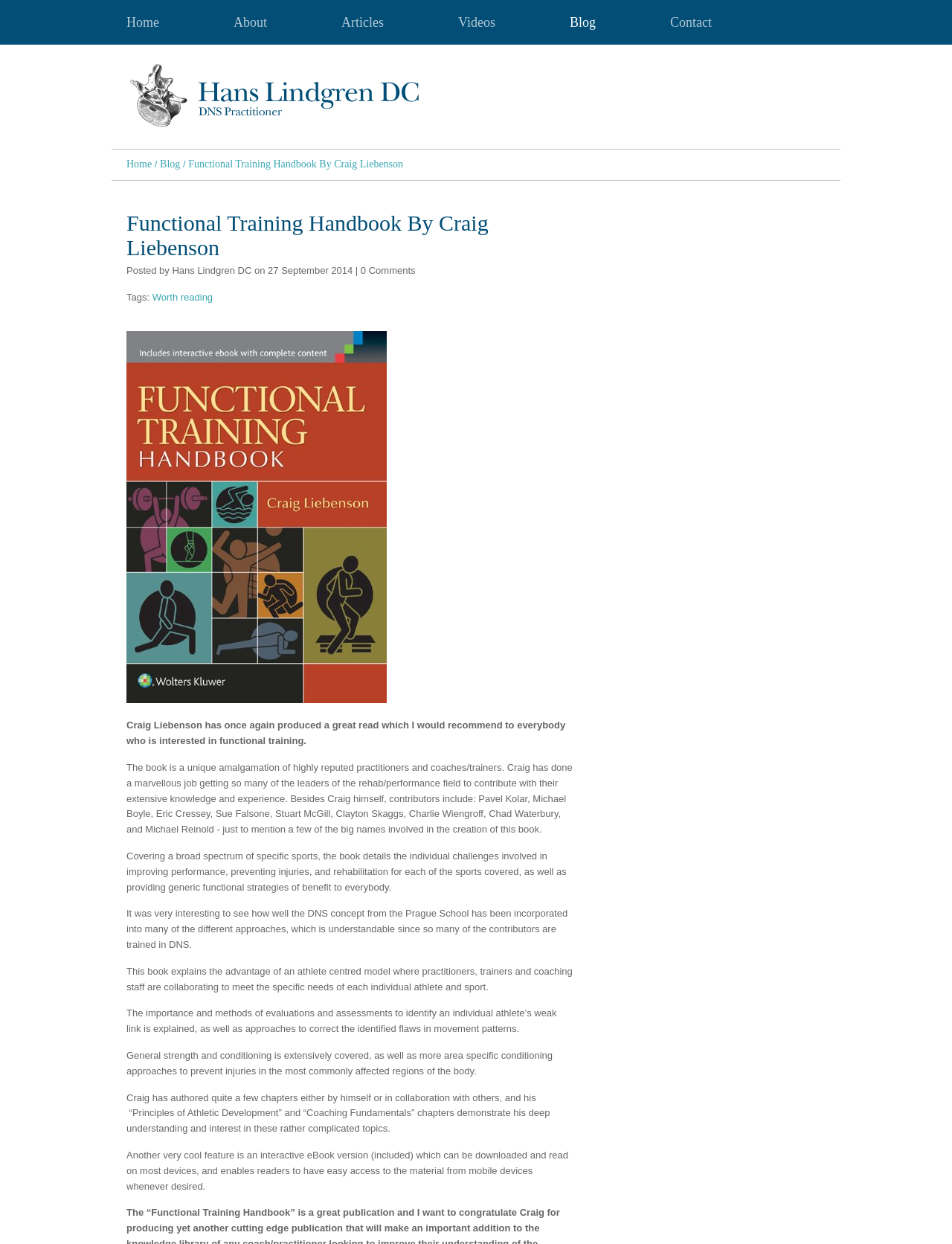Offer a comprehensive description of the webpage’s content and structure.

This webpage is about the "Functional Training Handbook" by Craig Liebenson, as indicated by the title at the top. The page has a navigation menu at the top with links to "Home", "About", "Articles", "Videos", "Blog", and "Contact". Below the navigation menu, there is a section with a link to "Hans Lindgren DC" accompanied by an image.

The main content of the page is a blog post about the "Functional Training Handbook". The post has a heading with the title of the book and is written by Hans Lindgren DC. The post starts with a brief introduction, followed by a section with tags, including a link to "Worth reading". The main body of the post is a review of the book, which praises the author's work in bringing together renowned practitioners and coaches to contribute to the book. The review highlights the book's coverage of various sports, functional strategies, and the importance of evaluations and assessments.

The review is divided into several paragraphs, each discussing a different aspect of the book. The text is accompanied by no images, but there are several links throughout the post. The post concludes with a mention of the interactive eBook version of the book, which can be downloaded and read on various devices. Overall, the page is focused on providing a detailed review of the "Functional Training Handbook" and its contents.